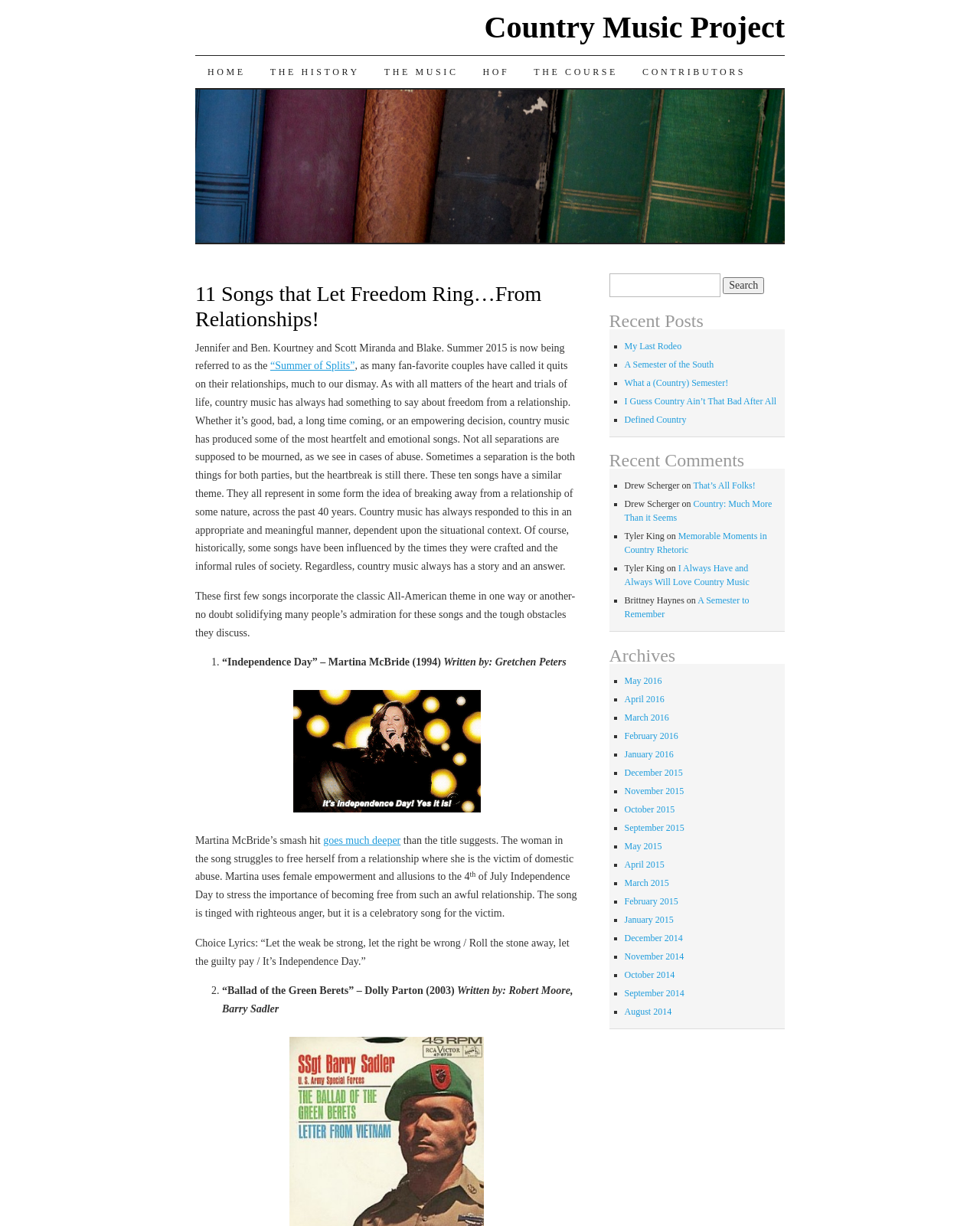Given the element description Country Music Project, specify the bounding box coordinates of the corresponding UI element in the format (top-left x, top-left y, bottom-right x, bottom-right y). All values must be between 0 and 1.

[0.494, 0.008, 0.801, 0.036]